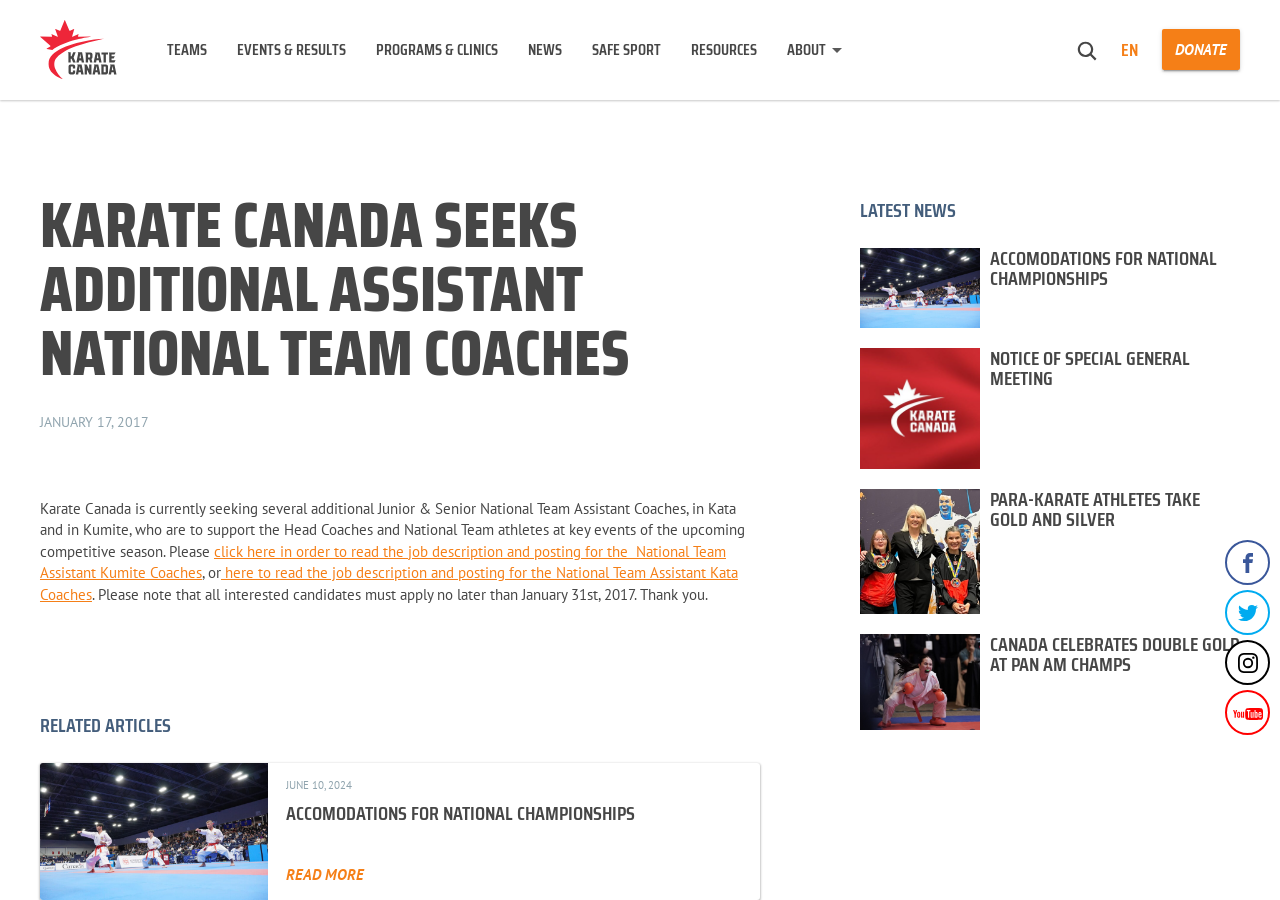Reply to the question with a single word or phrase:
What type of coaches is Karate Canada seeking?

National Team Assistant Coaches